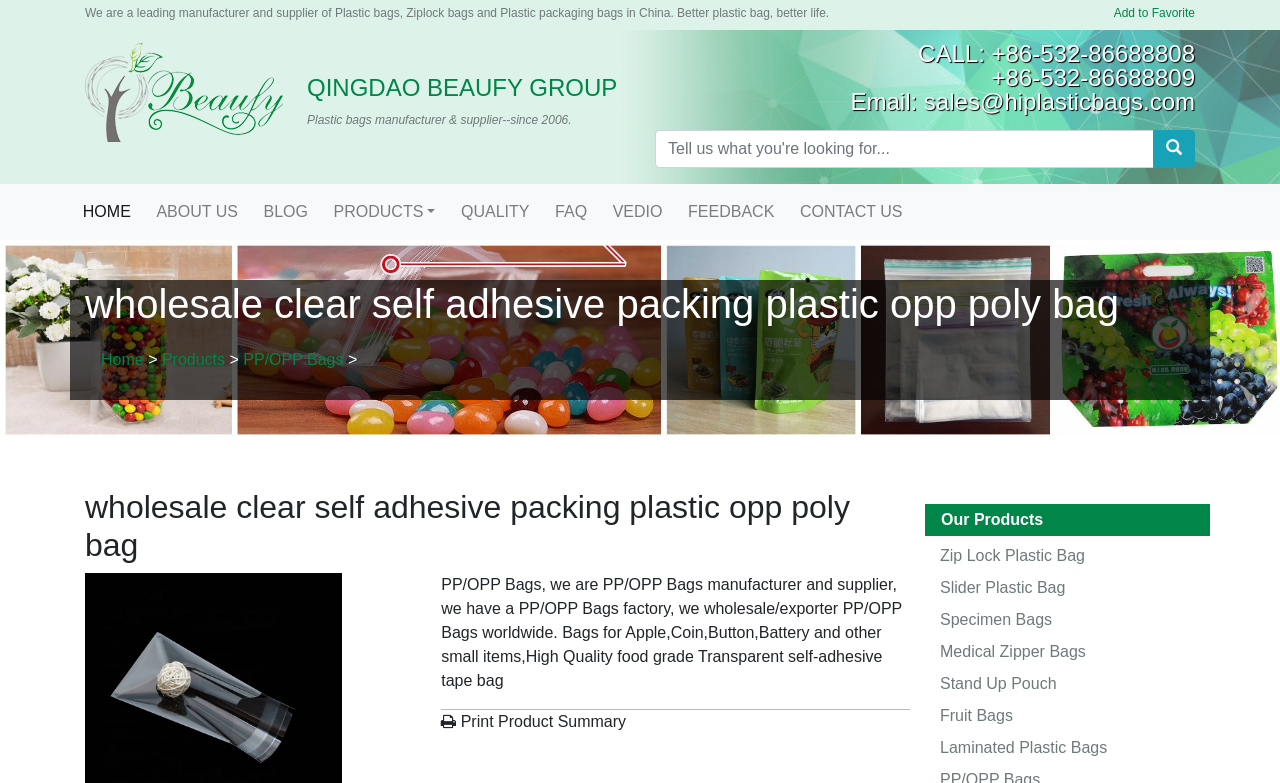Specify the bounding box coordinates (top-left x, top-left y, bottom-right x, bottom-right y) of the UI element in the screenshot that matches this description: Medical Zipper Bags

[0.734, 0.821, 0.848, 0.843]